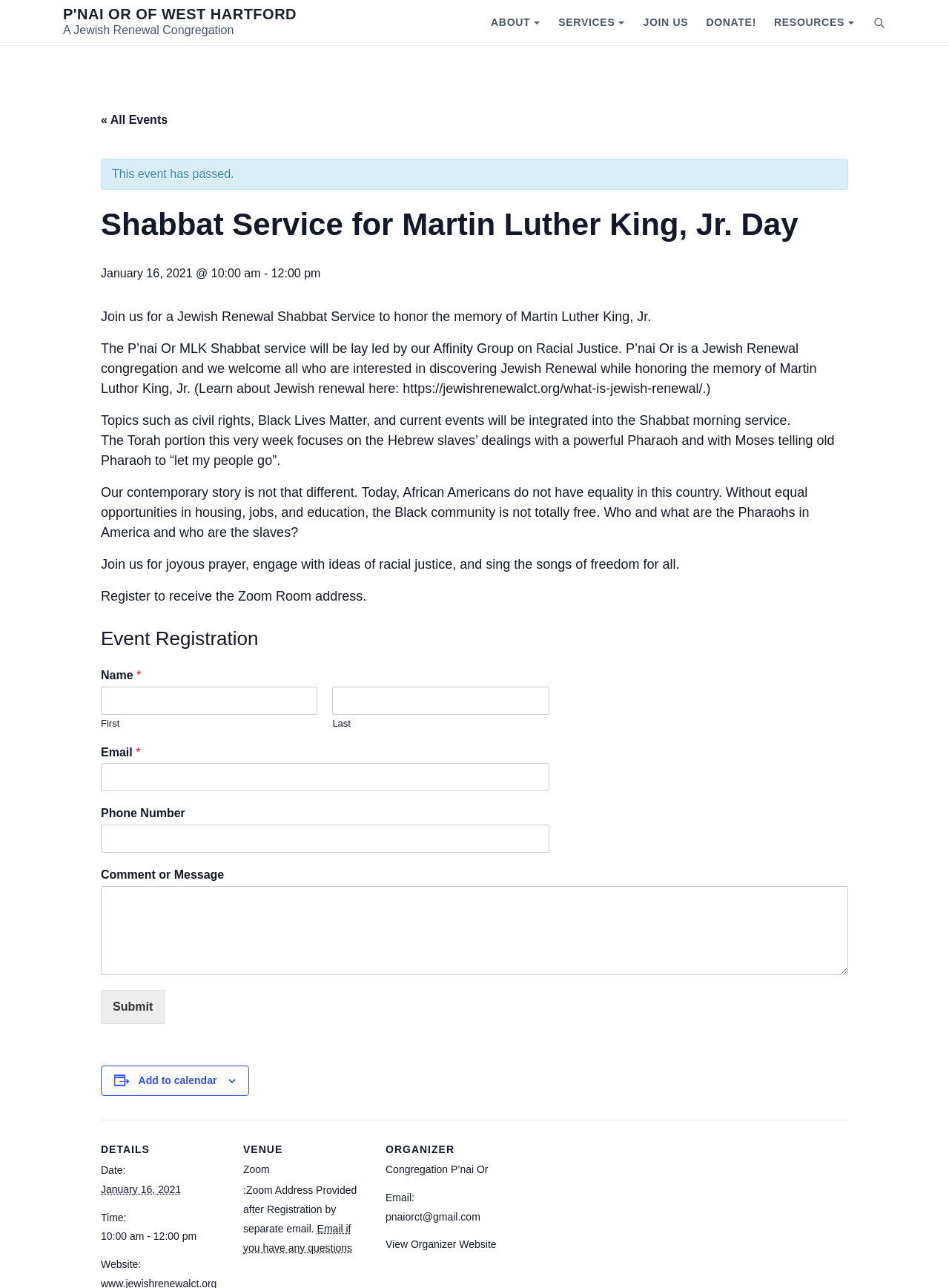Determine the bounding box coordinates of the clickable region to execute the instruction: "Add the event to your calendar". The coordinates should be four float numbers between 0 and 1, denoted as [left, top, right, bottom].

[0.106, 0.827, 0.262, 0.851]